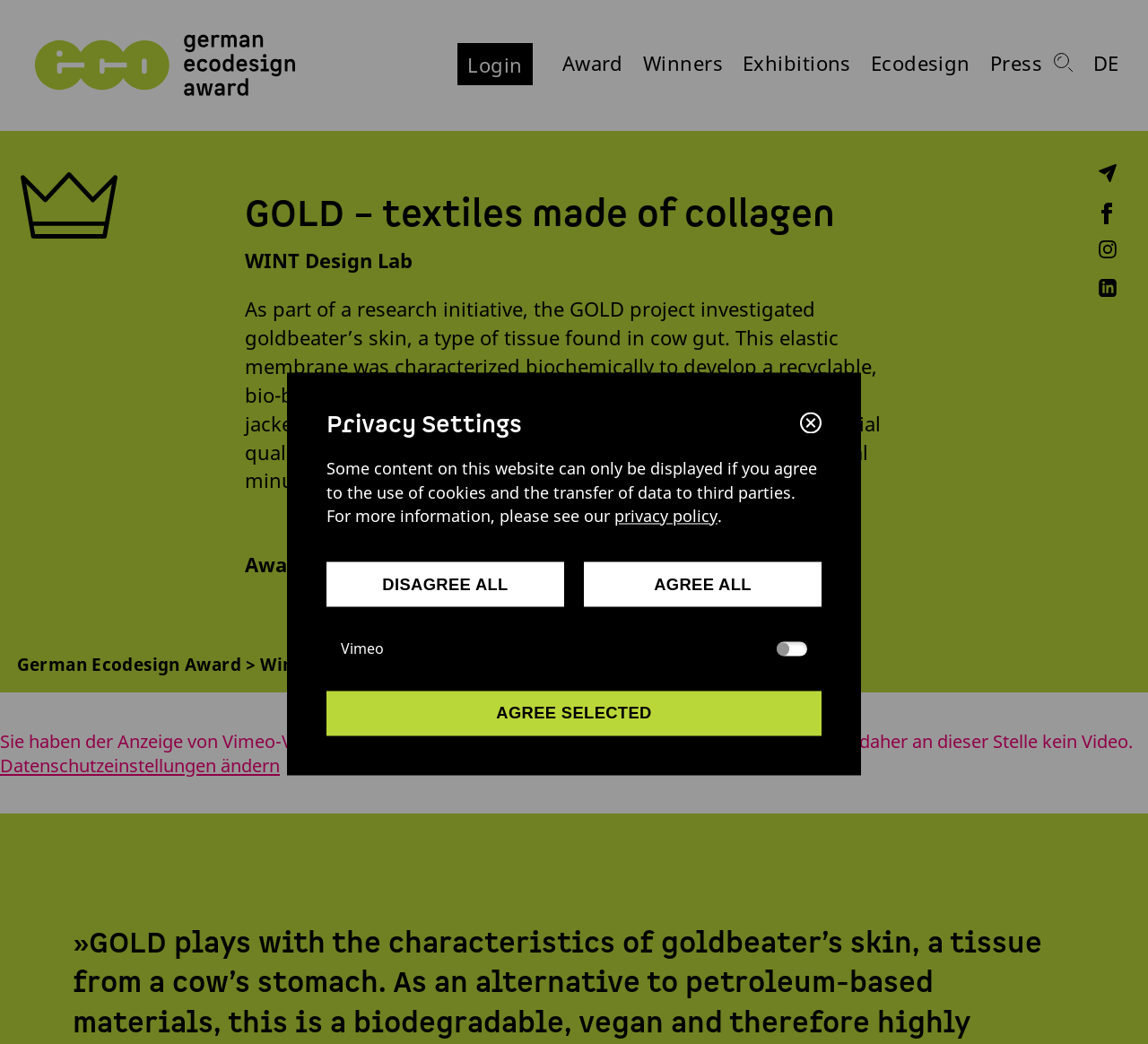Could you find the bounding box coordinates of the clickable area to complete this instruction: "Click the 'Login' link"?

[0.407, 0.051, 0.455, 0.073]